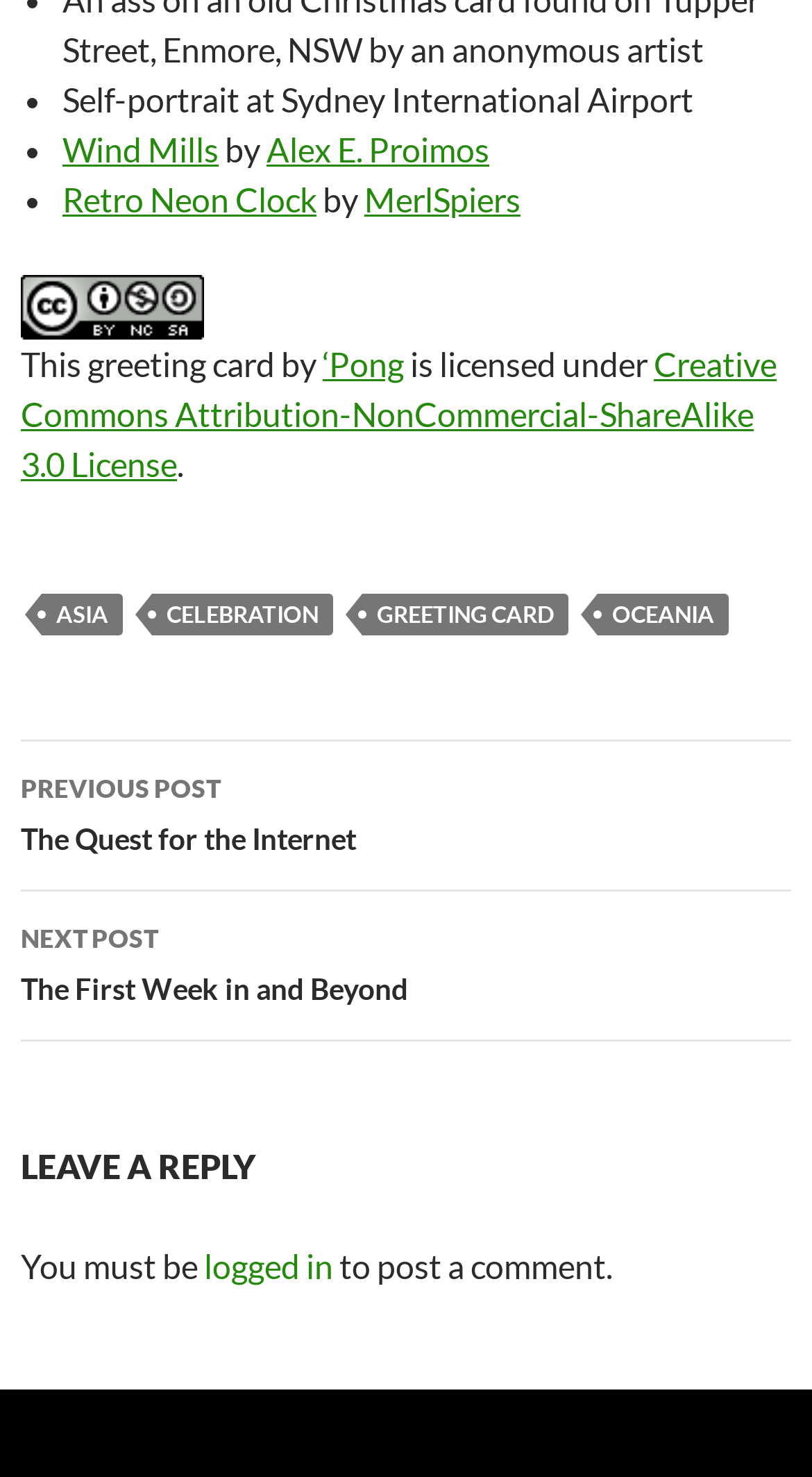What is the title of the first list item?
Using the image, give a concise answer in the form of a single word or short phrase.

Self-portrait at Sydney International Airport